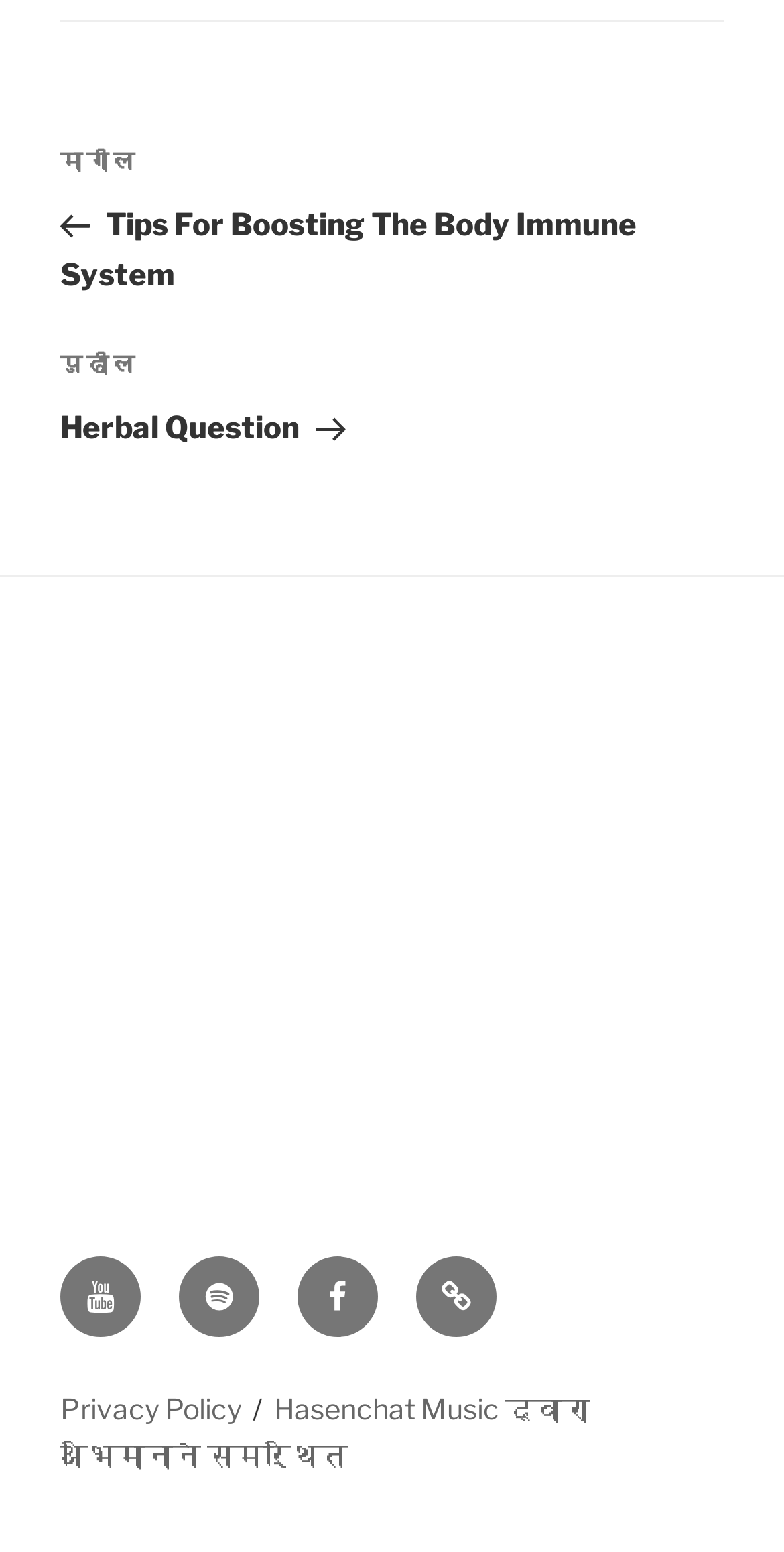Using the element description: "पुढील पोस्टपुढील Herbal Question", determine the bounding box coordinates. The coordinates should be in the format [left, top, right, bottom], with values between 0 and 1.

[0.077, 0.223, 0.923, 0.288]